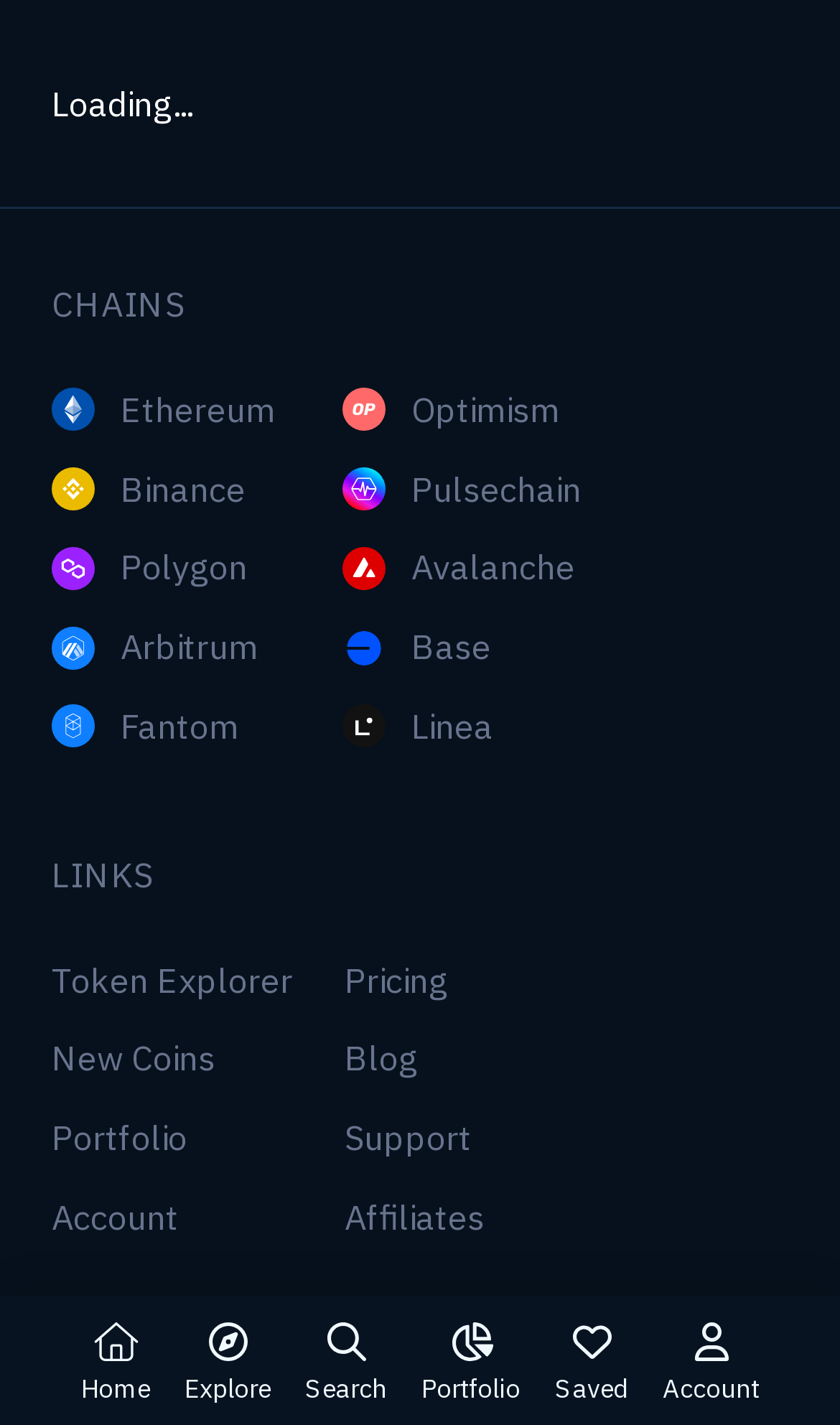Provide a short answer using a single word or phrase for the following question: 
How many links are under the 'CHAINS' category?

8